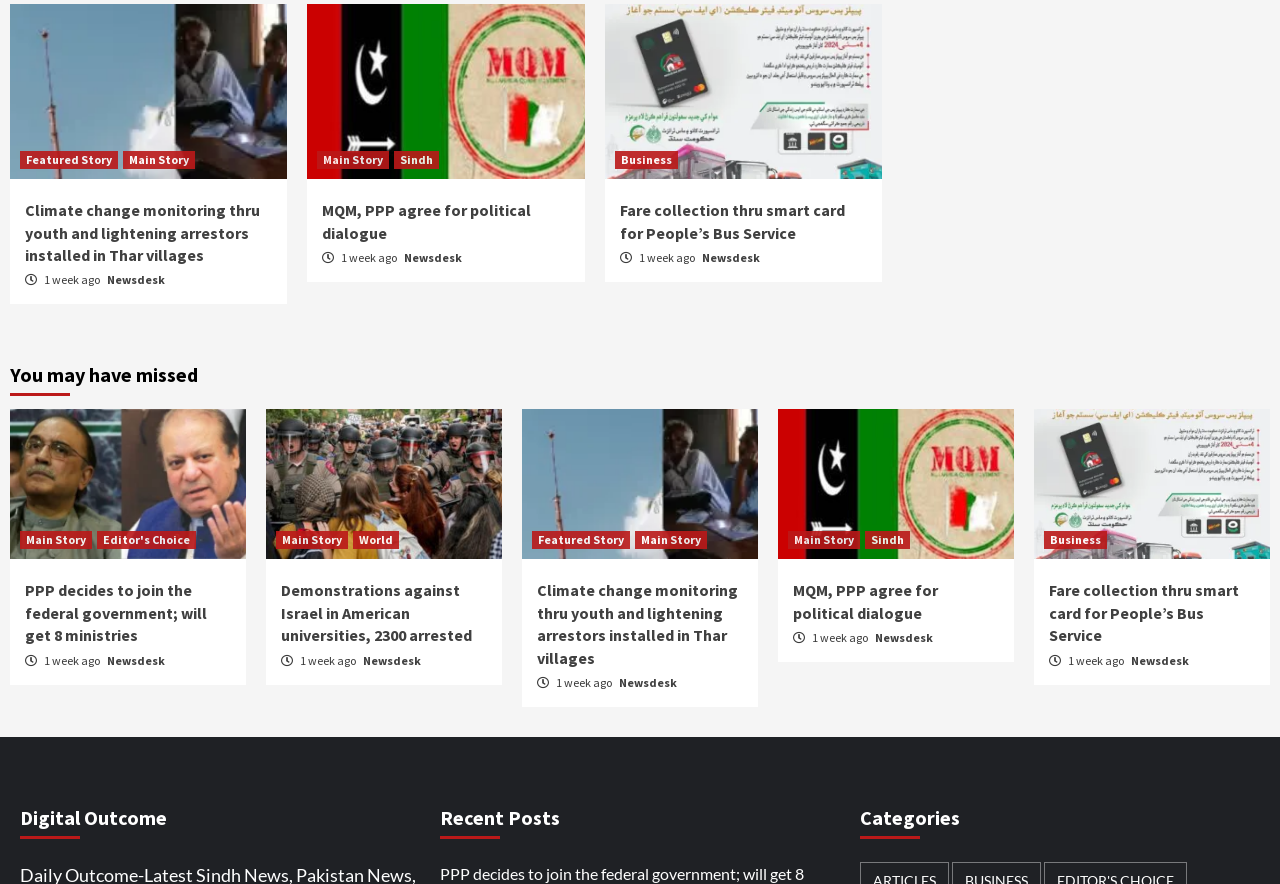Reply to the question with a single word or phrase:
How old are the news stories on this page?

1 week ago